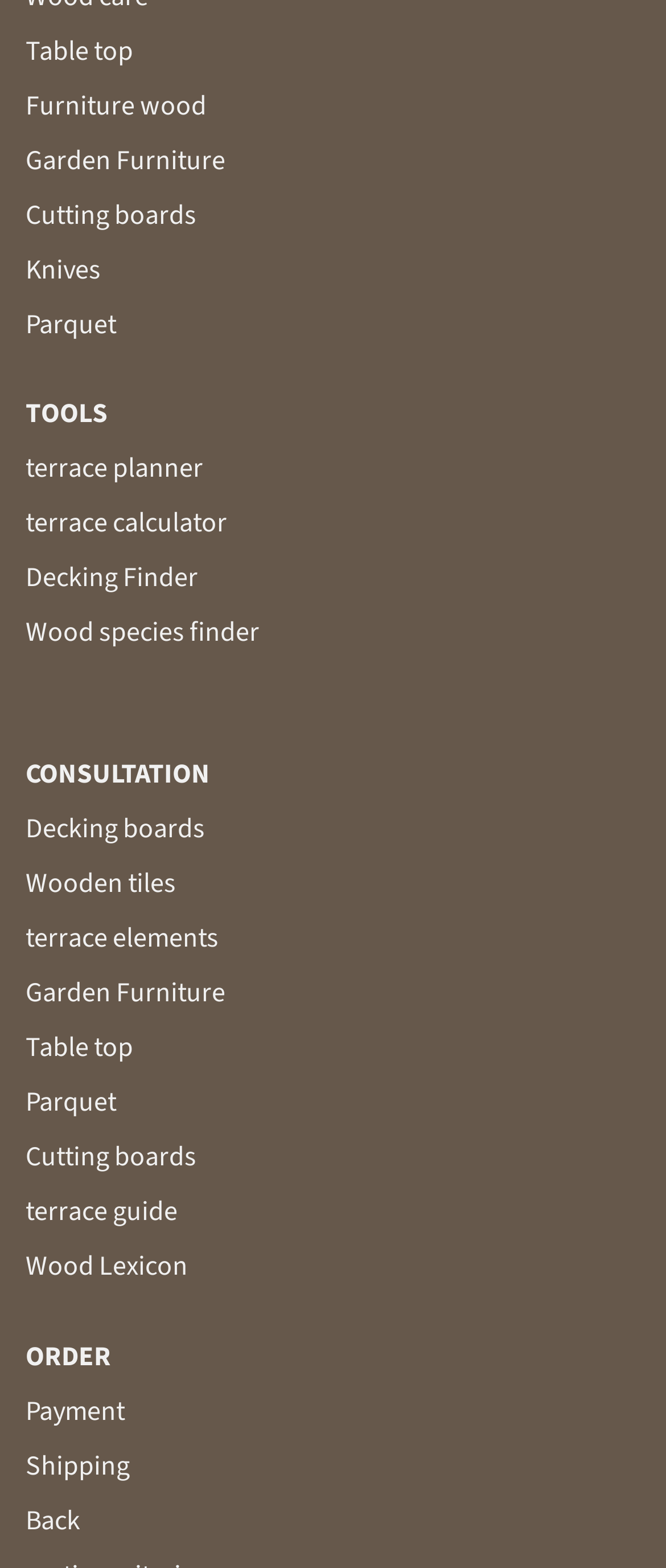Find the bounding box coordinates for the element that must be clicked to complete the instruction: "View 'Decking boards'". The coordinates should be four float numbers between 0 and 1, indicated as [left, top, right, bottom].

[0.038, 0.517, 0.308, 0.541]